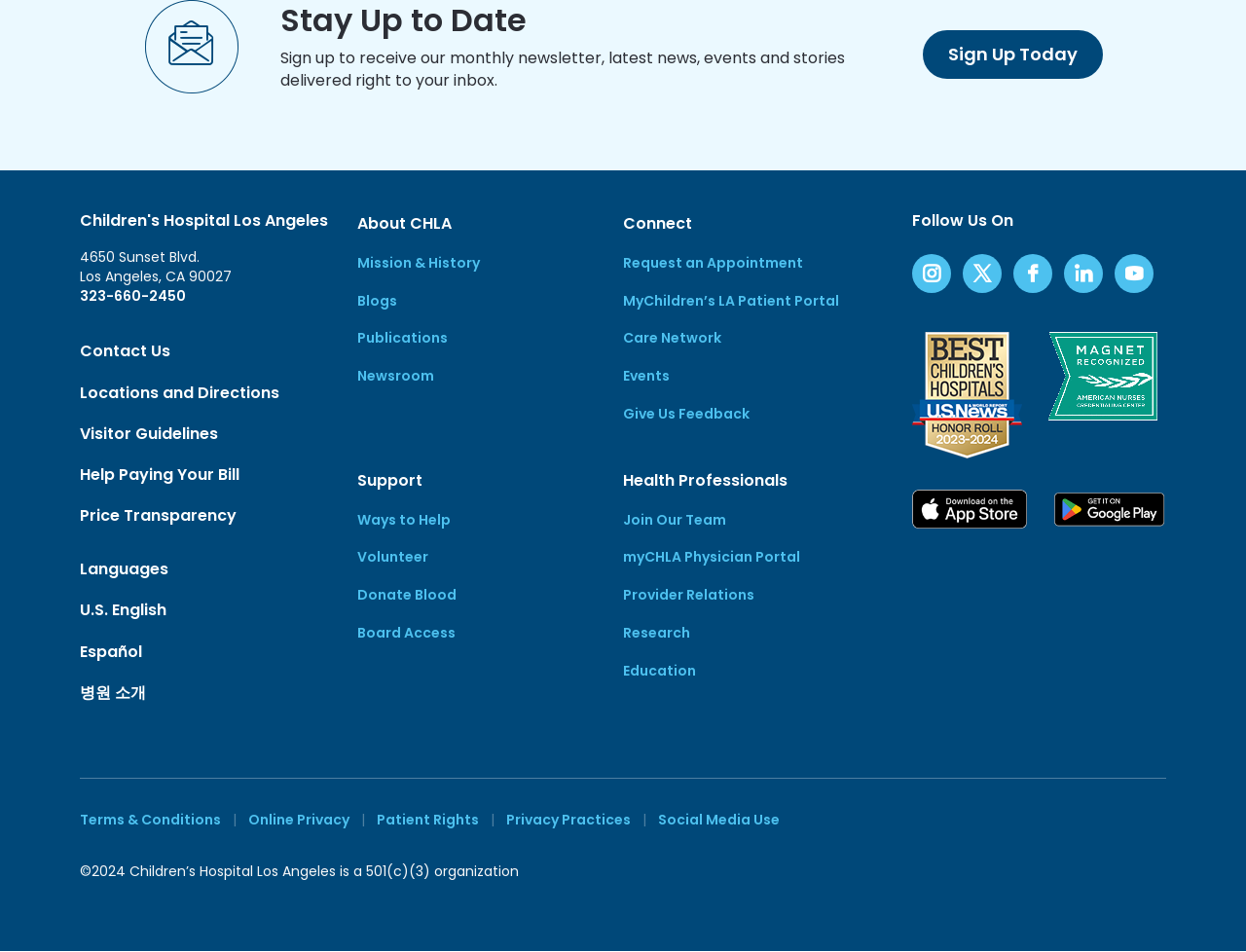What is the name of the hospital?
Please give a detailed and elaborate explanation in response to the question.

I found the hospital's name by looking at the heading element with ID 128, which contains the hospital's name. This element is located at the top of the webpage.